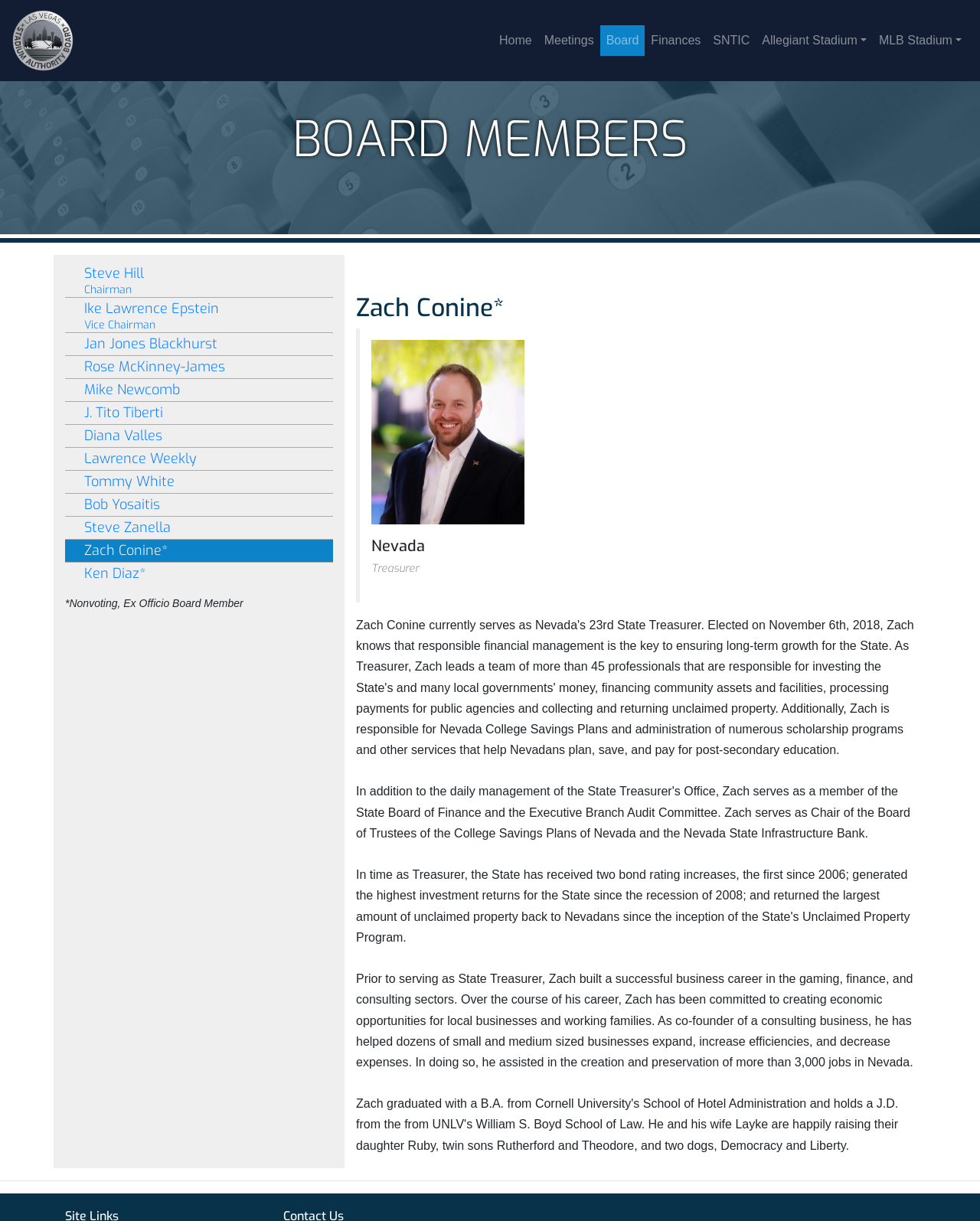How many jobs did Zach Conine help create or preserve in Nevada?
Use the screenshot to answer the question with a single word or phrase.

more than 3,000